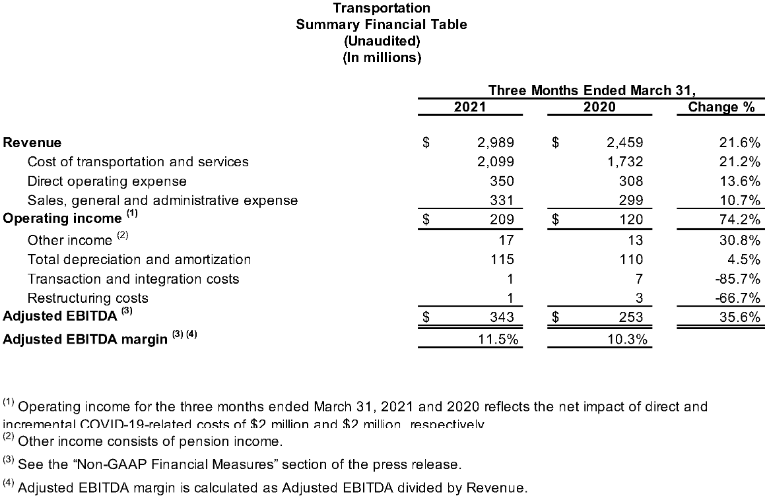Detail every visible element in the image extensively.

The image presents a "Transportation Summary Financial Table (Unaudited)" detailing key financial metrics for the transportation sector for the three months ended March 31, comparing the years 2021 and 2020. 

Highlighted figures include total revenue for 2021 at $2,989 million, a 21.6% increase from $2,459 million in 2020. Costs associated with transportation and services are noted at $2,099 million, alongside direct operating expenses of $350 million, reflecting a 13.6% rise compared to the previous year. The table also outlines operating income, revealing an increment from $120 million in 2020 to $209 million in 2021, marking a substantial growth of 74.2%. 

Additional components include other income and various expenses such as total depreciation and amortization, restructuring costs, and an adjusted EBITDA margin calculated at 11.5% for 2021, up from 10.3% in 2020. This summary provides crucial insights into the financial performance and operational efficiency of the transportation industry during this period.